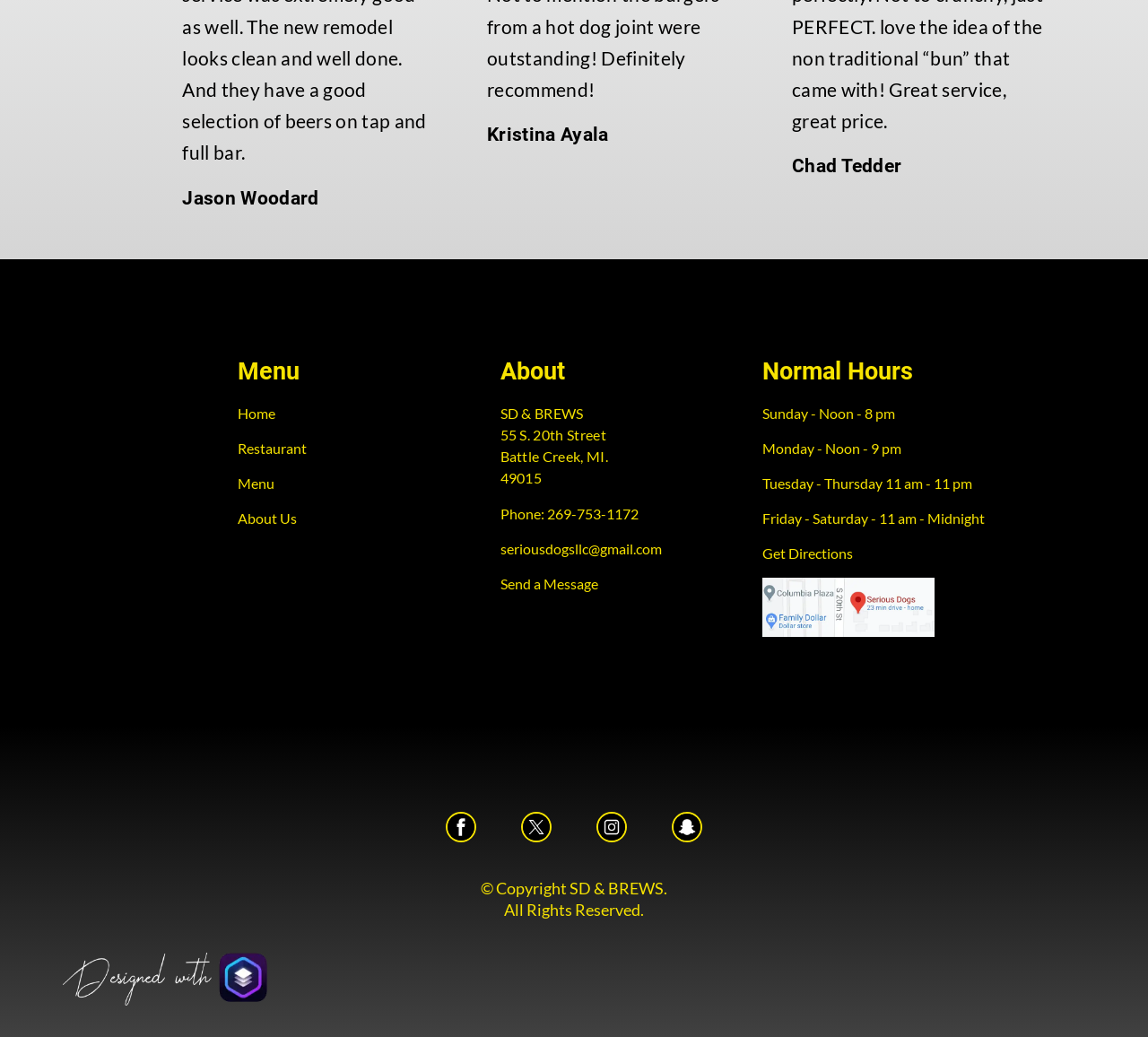Please locate the bounding box coordinates for the element that should be clicked to achieve the following instruction: "View About Us". Ensure the coordinates are given as four float numbers between 0 and 1, i.e., [left, top, right, bottom].

[0.207, 0.49, 0.412, 0.51]